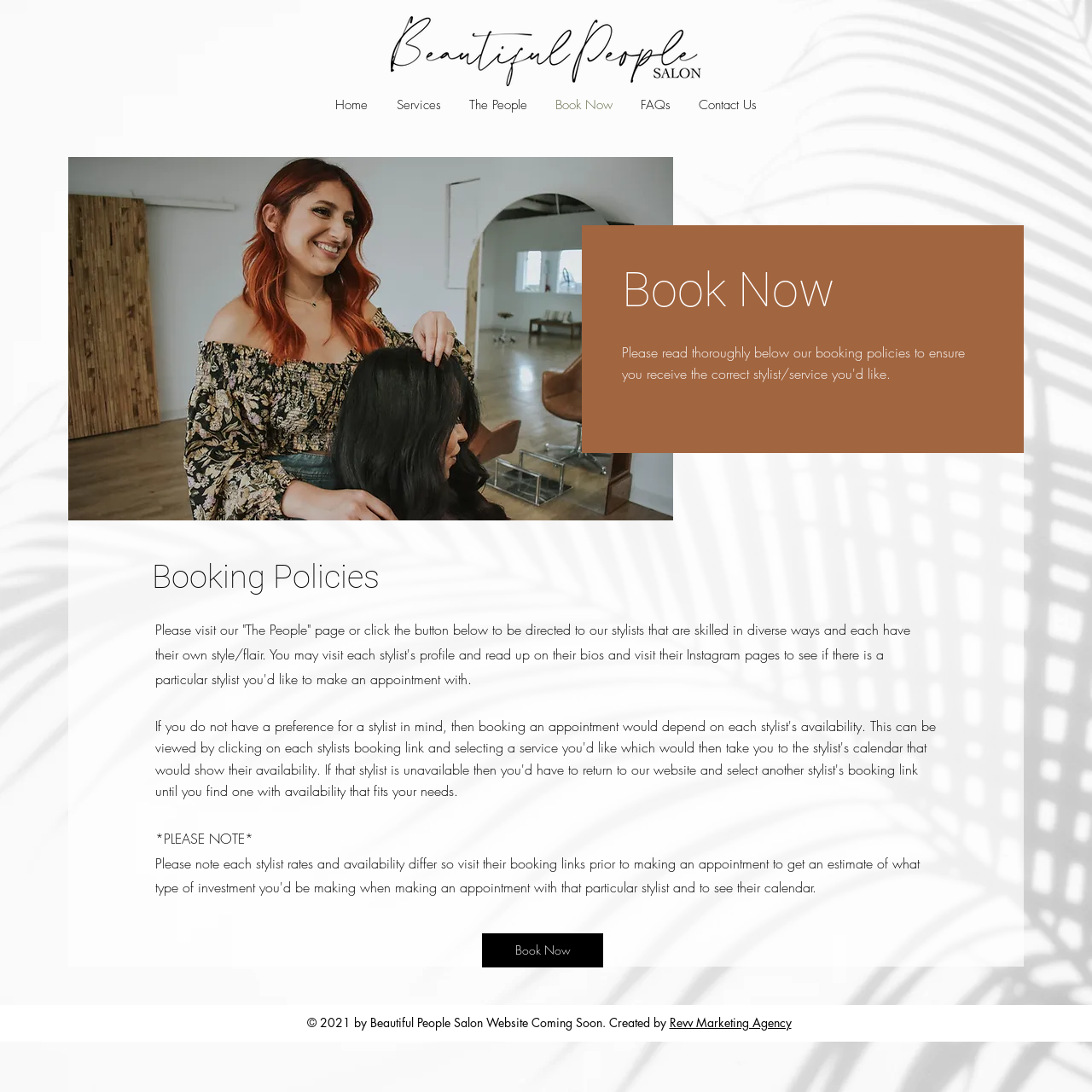How many navigation links are there?
Look at the image and answer with only one word or phrase.

6